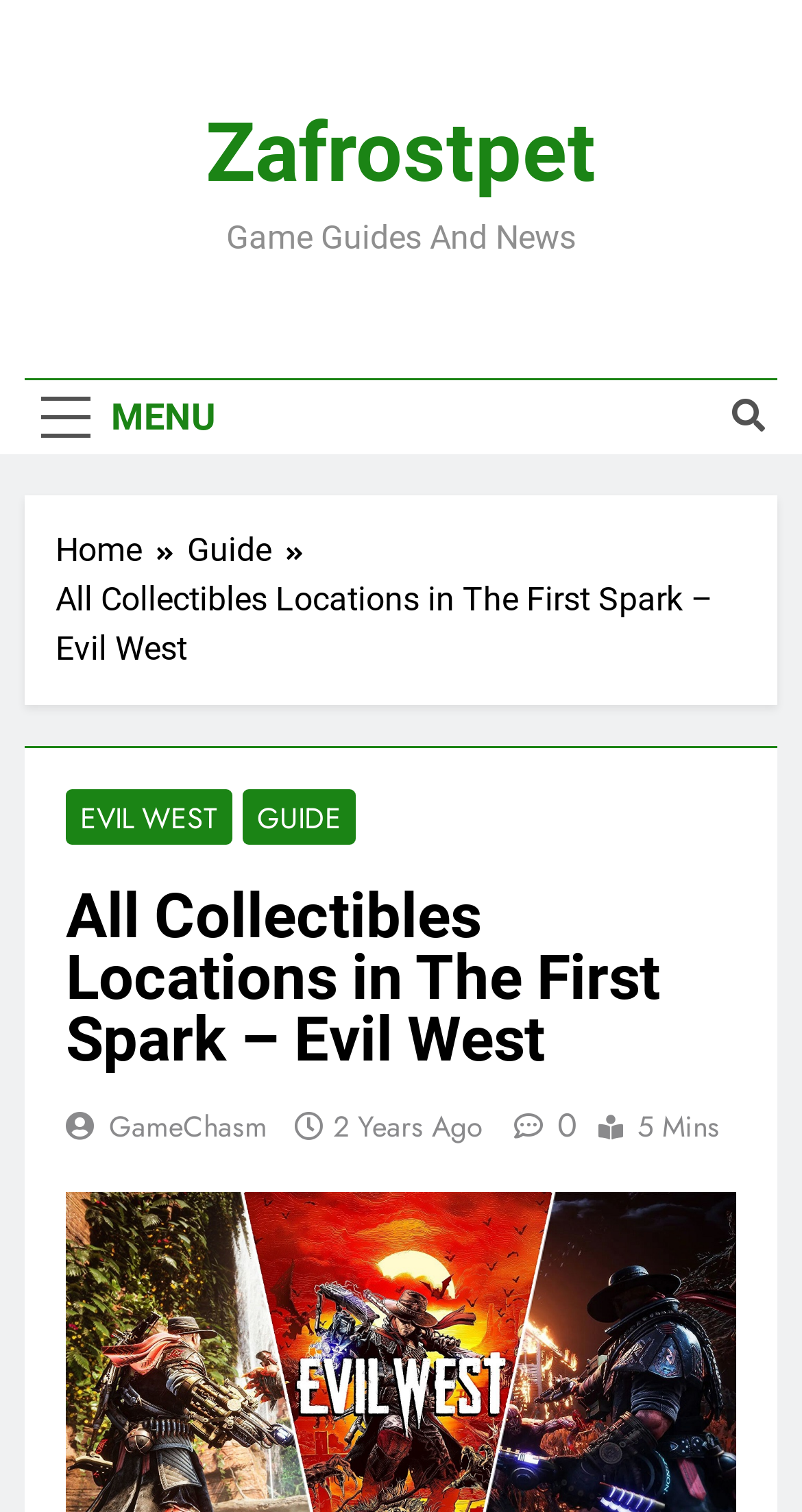Find the bounding box coordinates of the area that needs to be clicked in order to achieve the following instruction: "Go to the Zafrostpet homepage". The coordinates should be specified as four float numbers between 0 and 1, i.e., [left, top, right, bottom].

[0.256, 0.069, 0.744, 0.133]